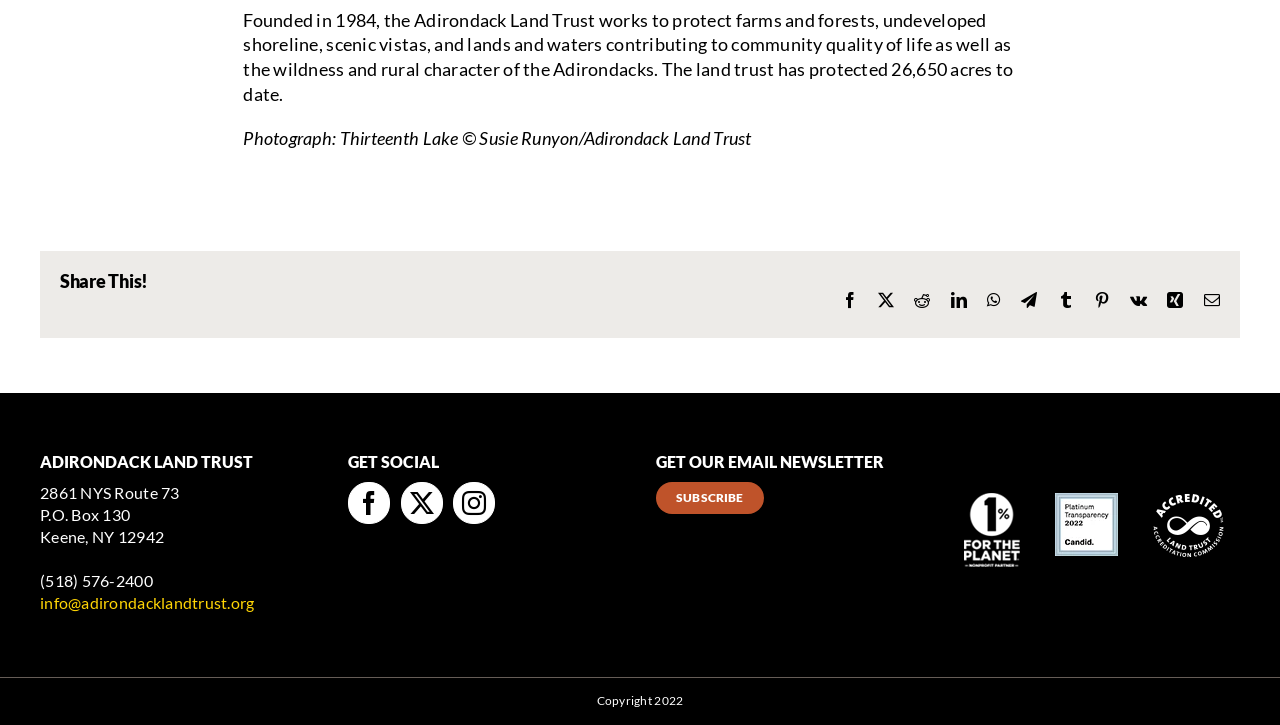Find the bounding box coordinates of the element's region that should be clicked in order to follow the given instruction: "View Adirondack Land Trust on LinkedIn". The coordinates should consist of four float numbers between 0 and 1, i.e., [left, top, right, bottom].

[0.743, 0.403, 0.755, 0.425]